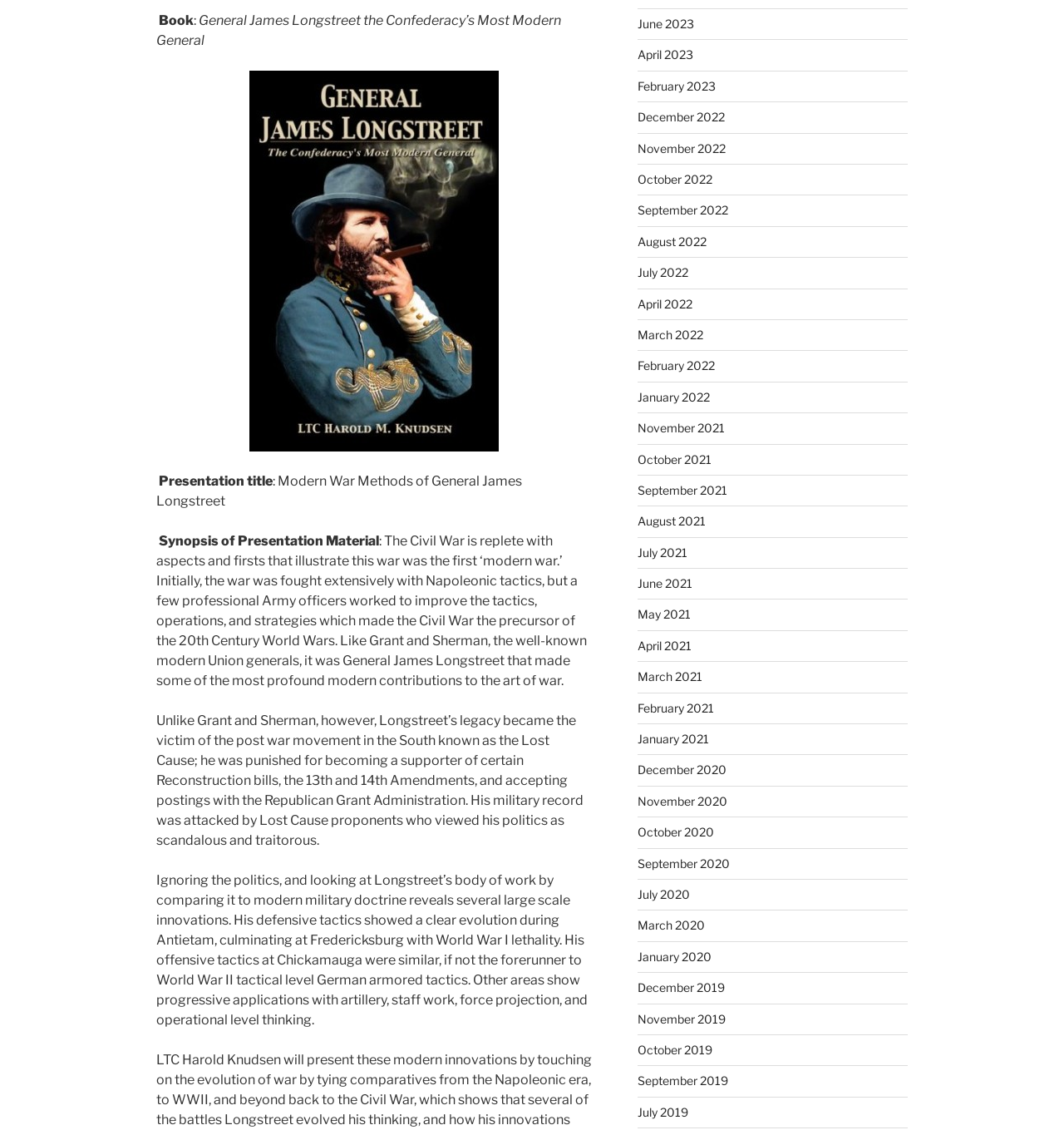Determine the bounding box coordinates of the region I should click to achieve the following instruction: "View the figure related to General James Longstreet". Ensure the bounding box coordinates are four float numbers between 0 and 1, i.e., [left, top, right, bottom].

[0.234, 0.063, 0.469, 0.4]